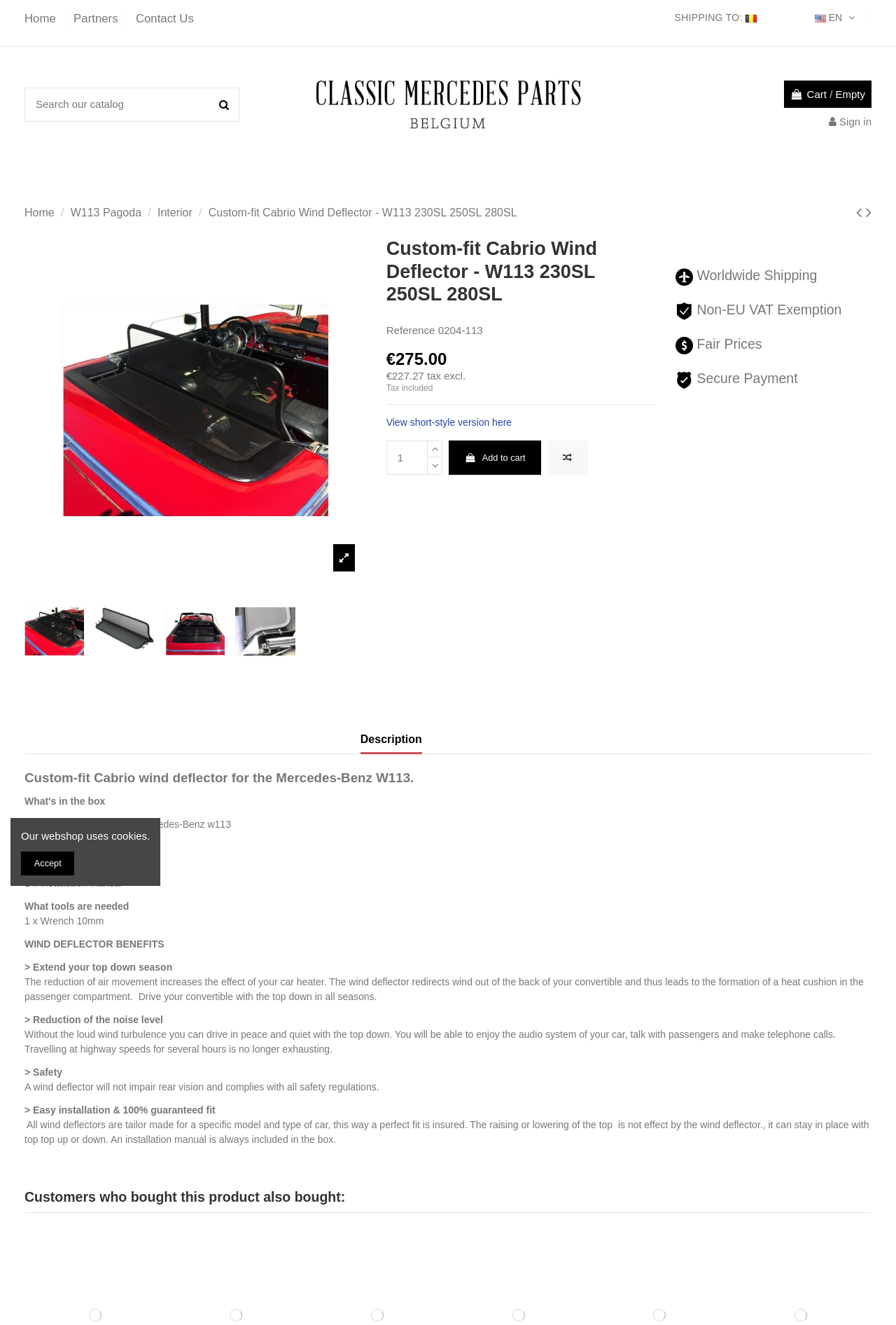What is the purpose of the wind deflector?
Please provide a comprehensive answer based on the details in the screenshot.

I found the purpose of the wind deflector by looking at the static text element with the text 'Extend your top down season' which is one of the purposes of using a wind deflector.